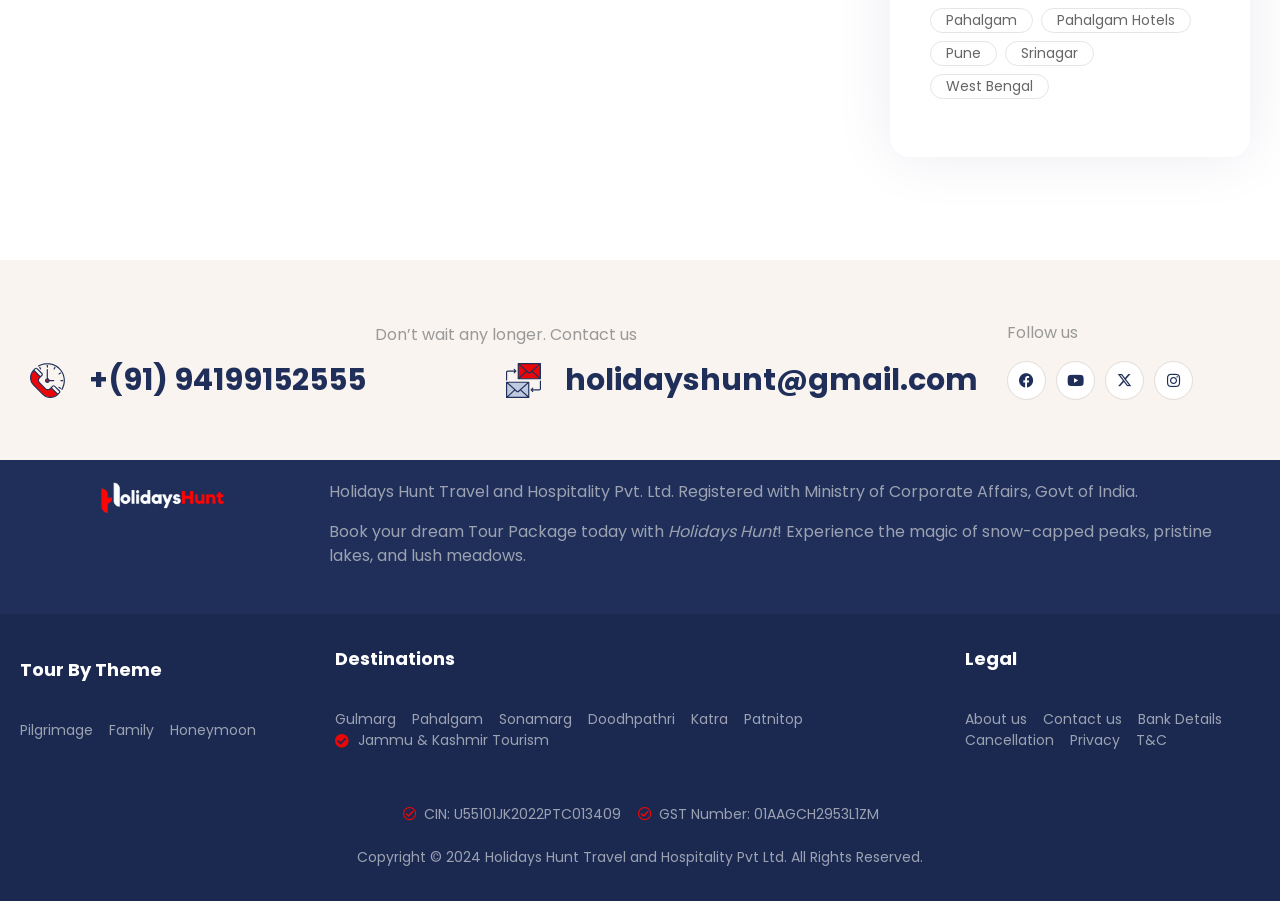Identify the bounding box coordinates of the element that should be clicked to fulfill this task: "Book a tour package". The coordinates should be provided as four float numbers between 0 and 1, i.e., [left, top, right, bottom].

[0.257, 0.577, 0.522, 0.603]